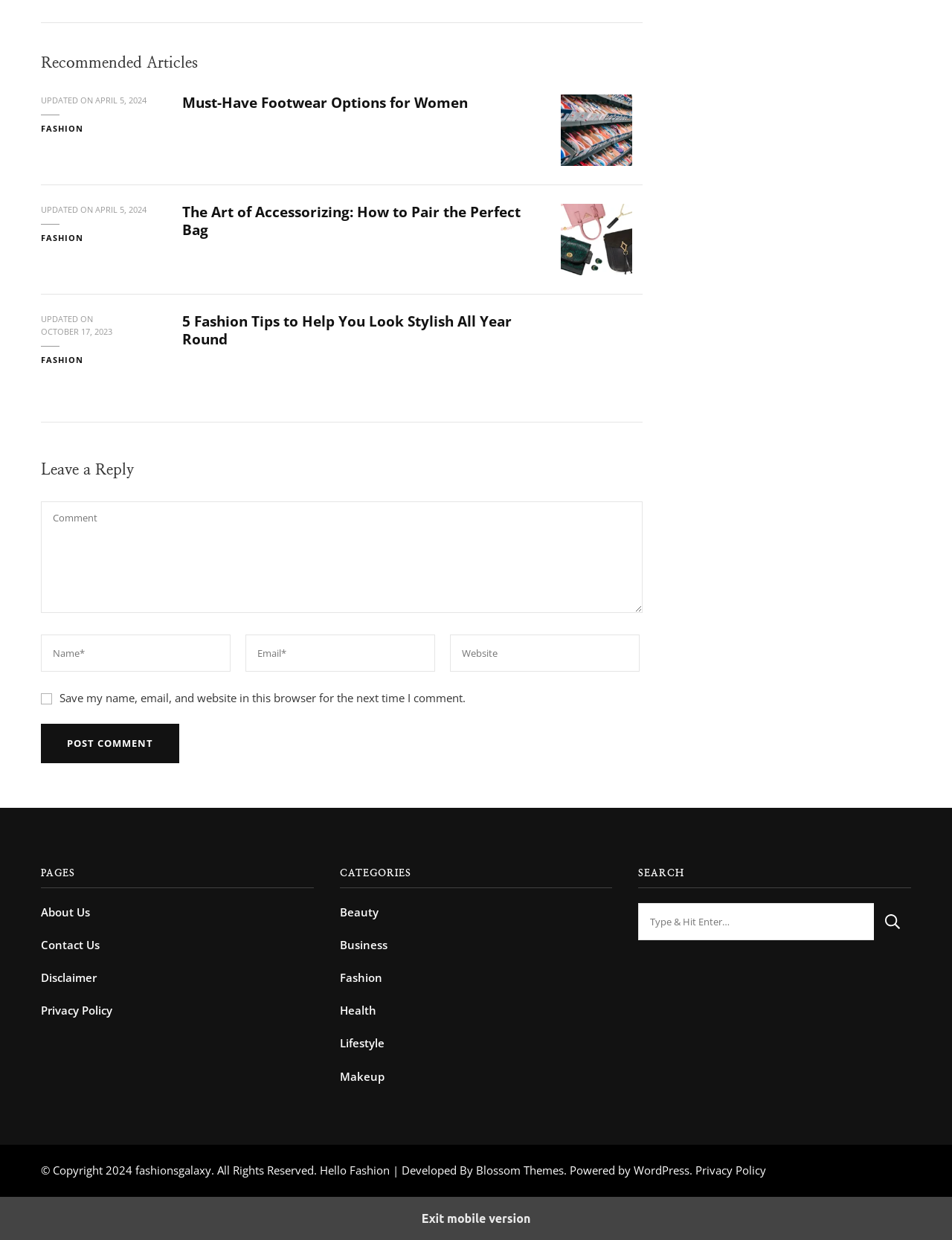Identify the bounding box of the UI component described as: "Blossom Themes".

[0.5, 0.938, 0.592, 0.95]